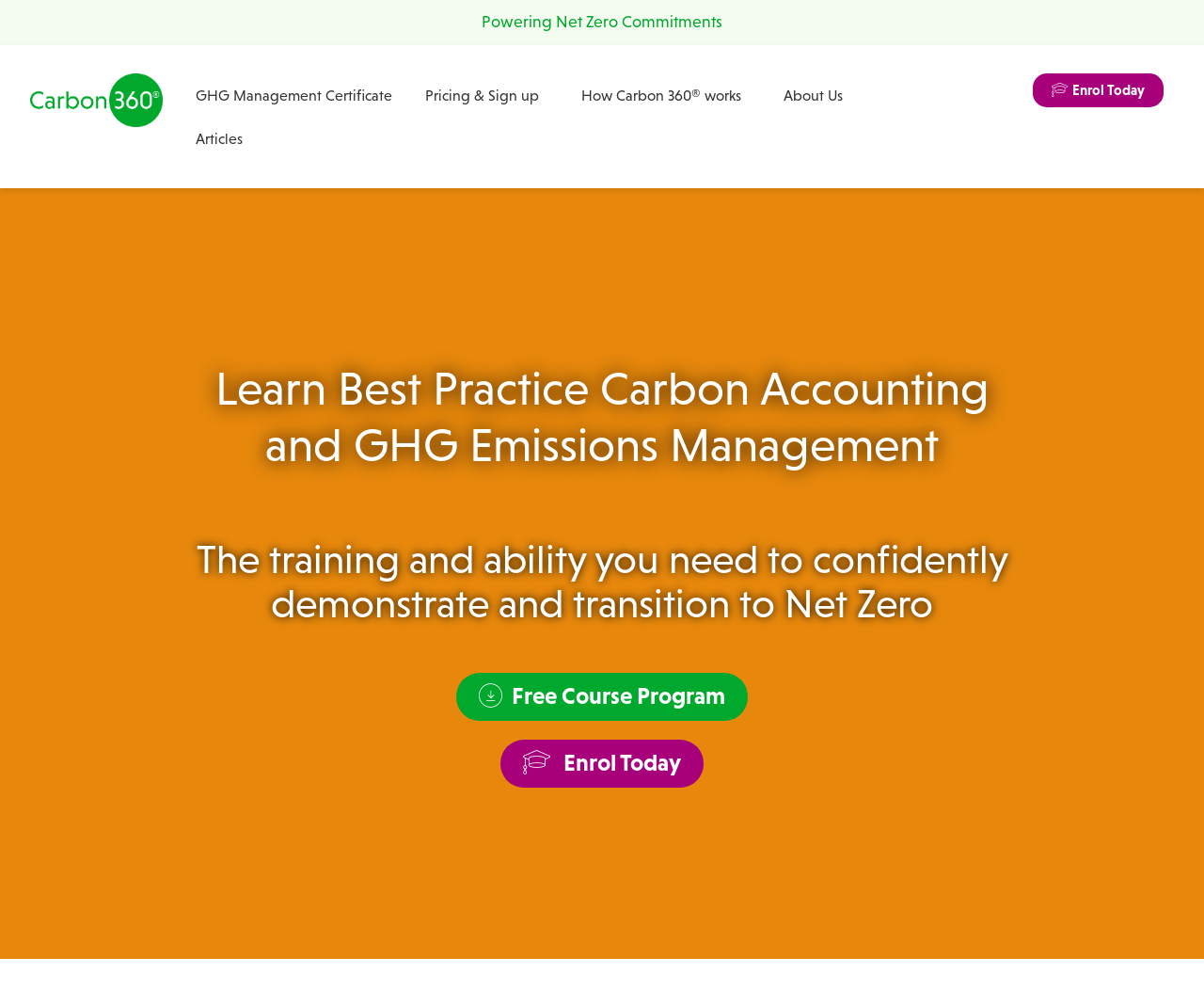Identify the bounding box coordinates of the region that should be clicked to execute the following instruction: "Read articles".

[0.15, 0.118, 0.213, 0.162]